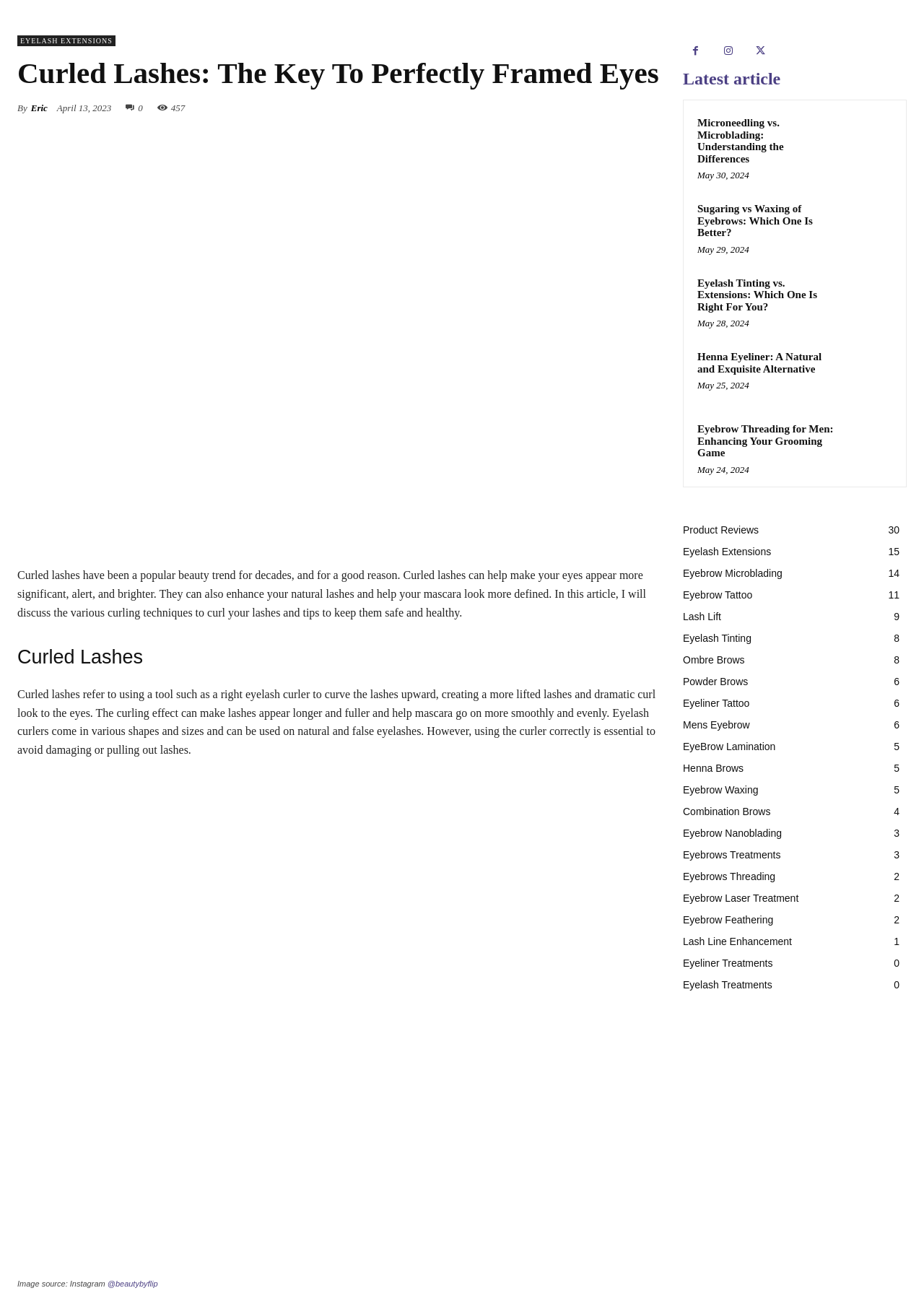Extract the bounding box coordinates for the UI element described by the text: "POW Signup". The coordinates should be in the form of [left, top, right, bottom] with values between 0 and 1.

None